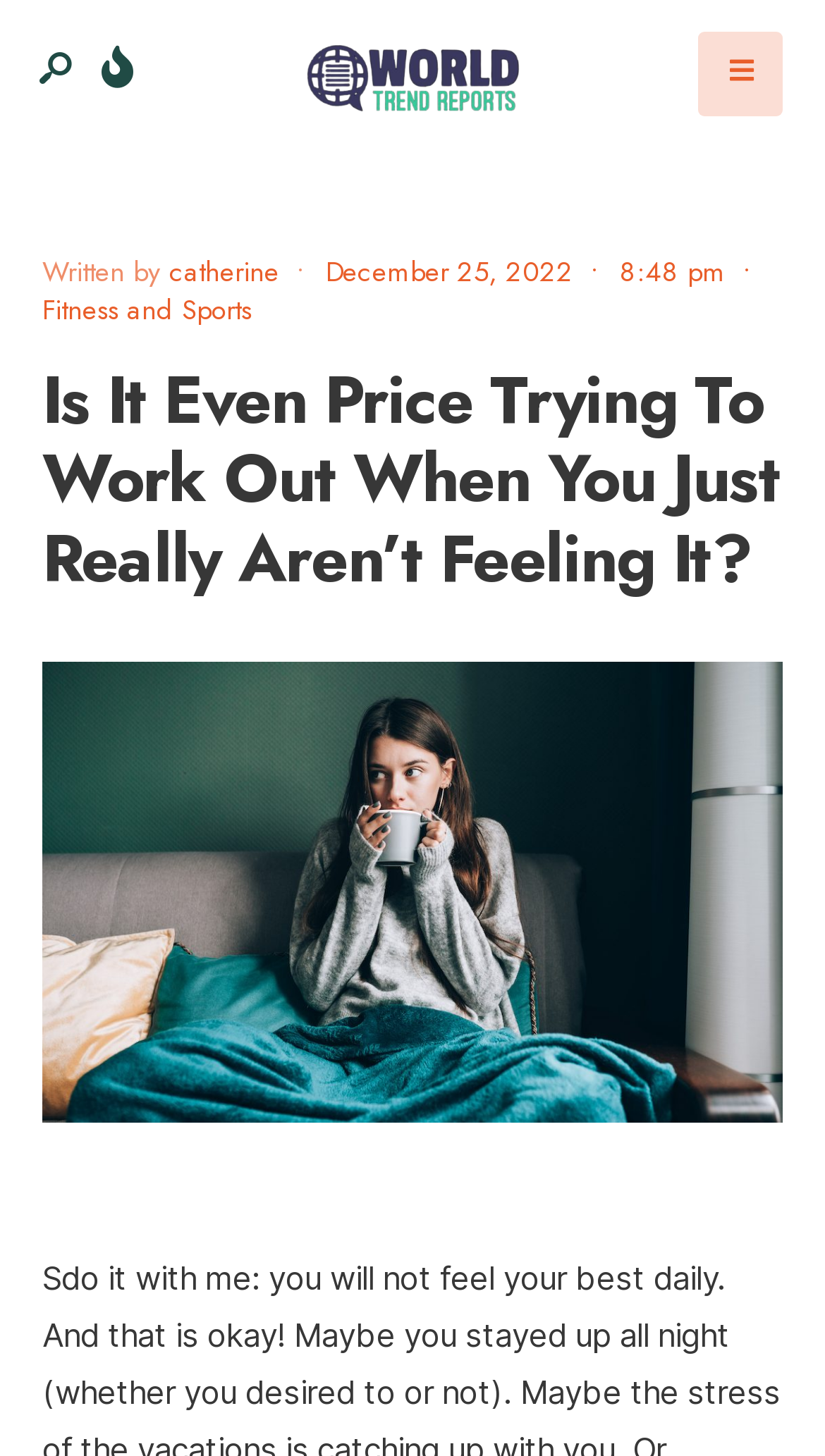Find the bounding box coordinates for the HTML element described in this sentence: "alt="Patrick Bradley"". Provide the coordinates as four float numbers between 0 and 1, in the format [left, top, right, bottom].

[0.321, 0.029, 0.679, 0.08]